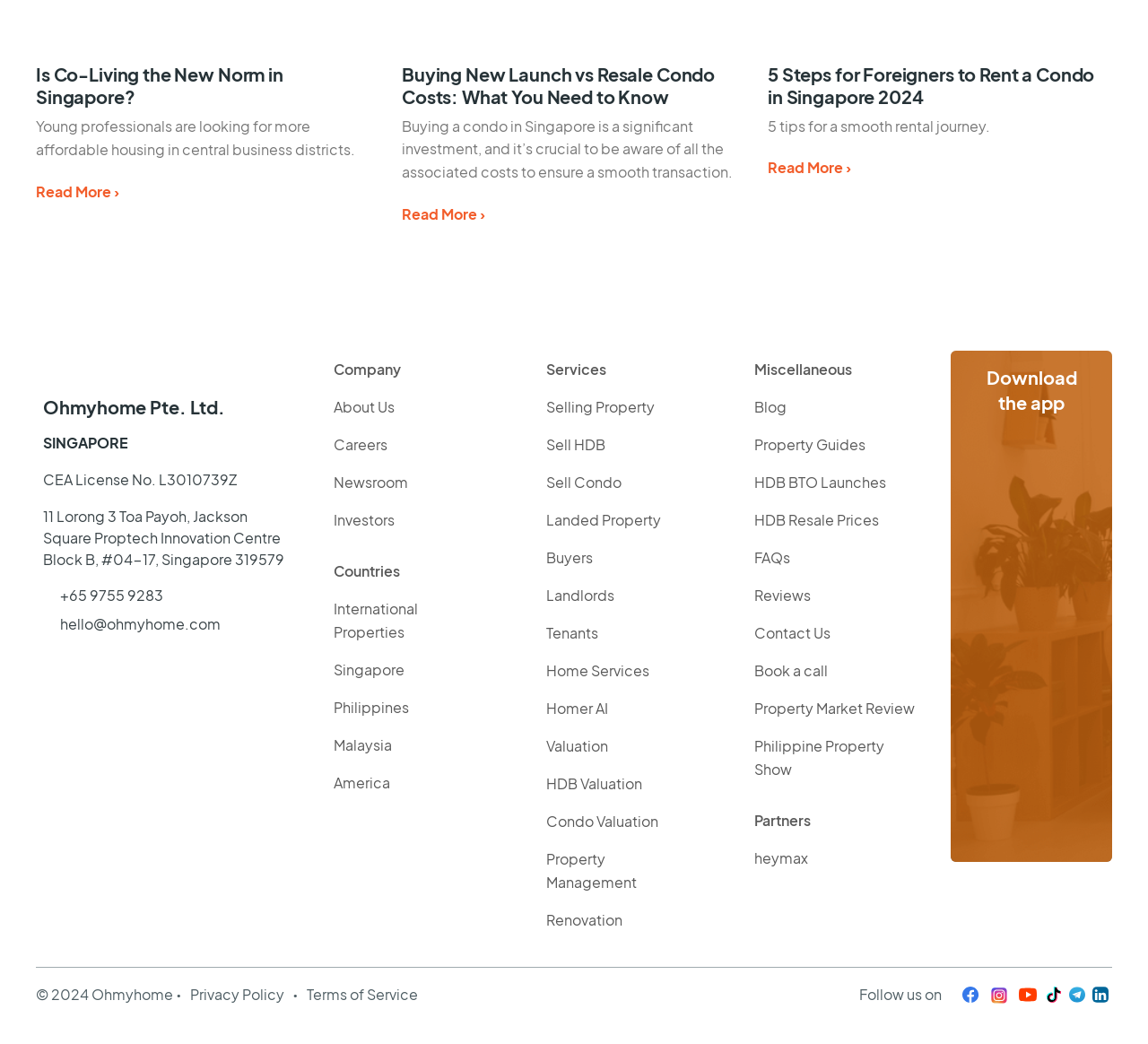Find the bounding box coordinates of the element to click in order to complete the given instruction: "View map sanctuary6."

None